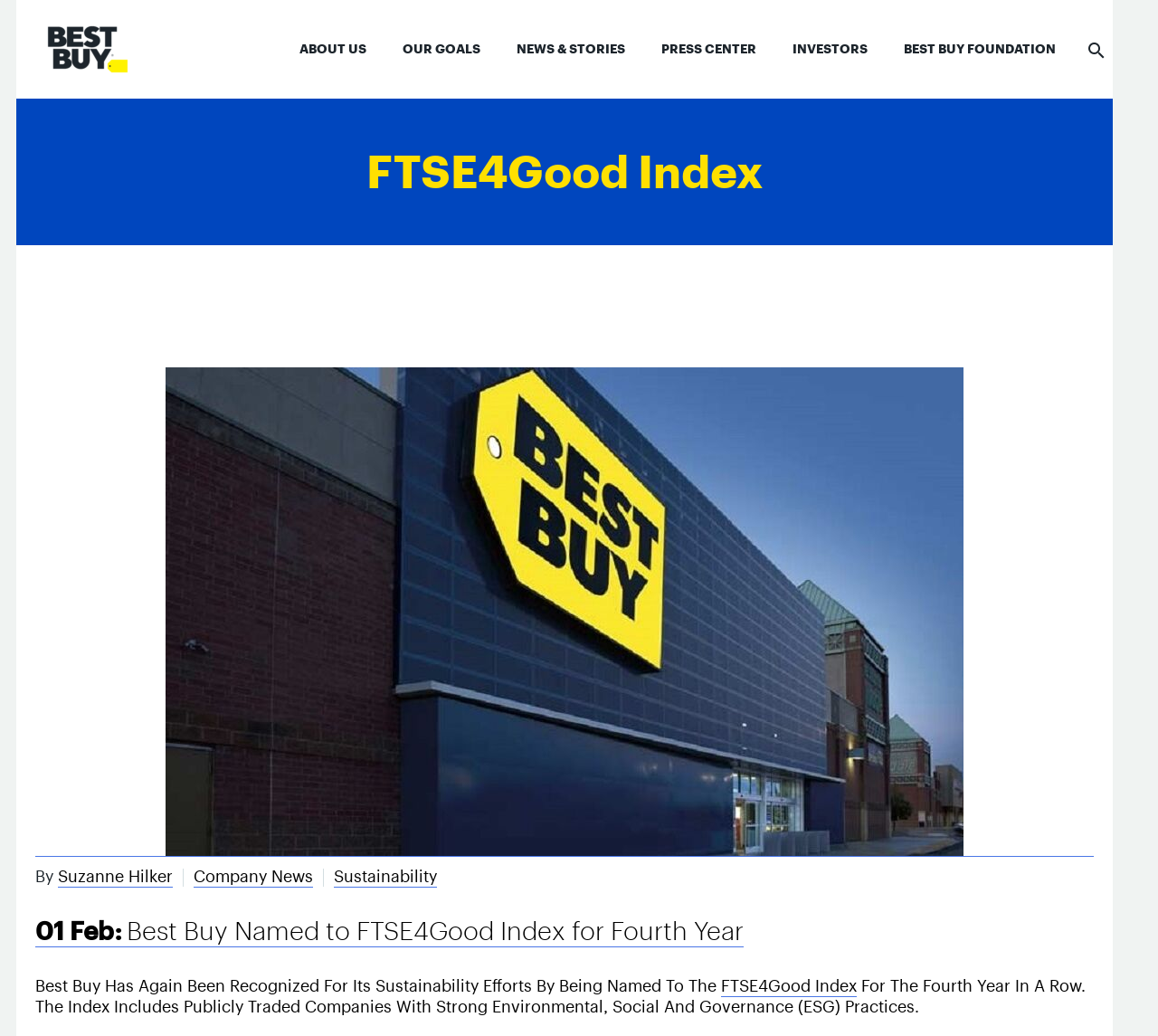Please specify the bounding box coordinates for the clickable region that will help you carry out the instruction: "Learn about Sustainability".

[0.288, 0.836, 0.377, 0.857]